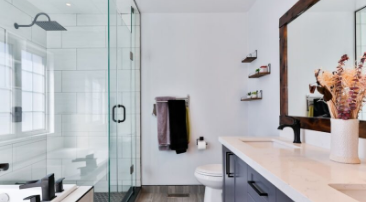Offer a meticulous description of the image.

This image showcases a contemporary bathroom designed with elegance and functionality in mind. The space features a sleek glass shower stall, enhancing the feeling of openness and light. A stylish freestanding bathtub sits alongside, inviting relaxation. The vanity area is highlighted by a large mirror framed with rustic wood, complemented by a minimalistic design of dark cabinetry and a pristine countertop. Decorative elements include slender shelves on the wall displaying curated items, alongside a vase of dried flowers, adding a touch of warmth and personalization to the decor. The overall ambiance reflects a harmonious blend of modern aesthetics and practical design, making it an ideal space for both daily routines and leisurely self-care.